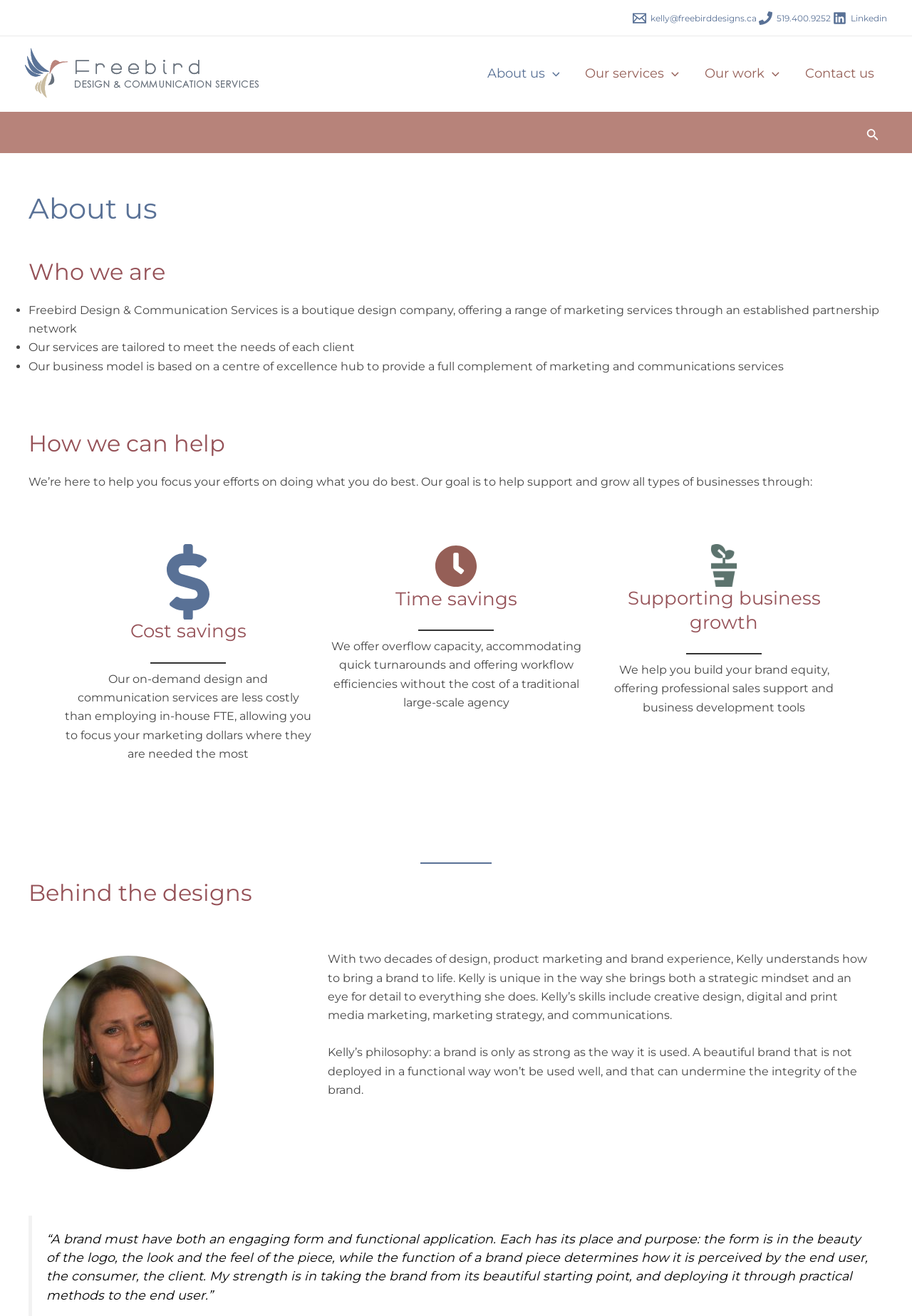Provide a brief response in the form of a single word or phrase:
What is the company name?

Freebird Design & Communication Services